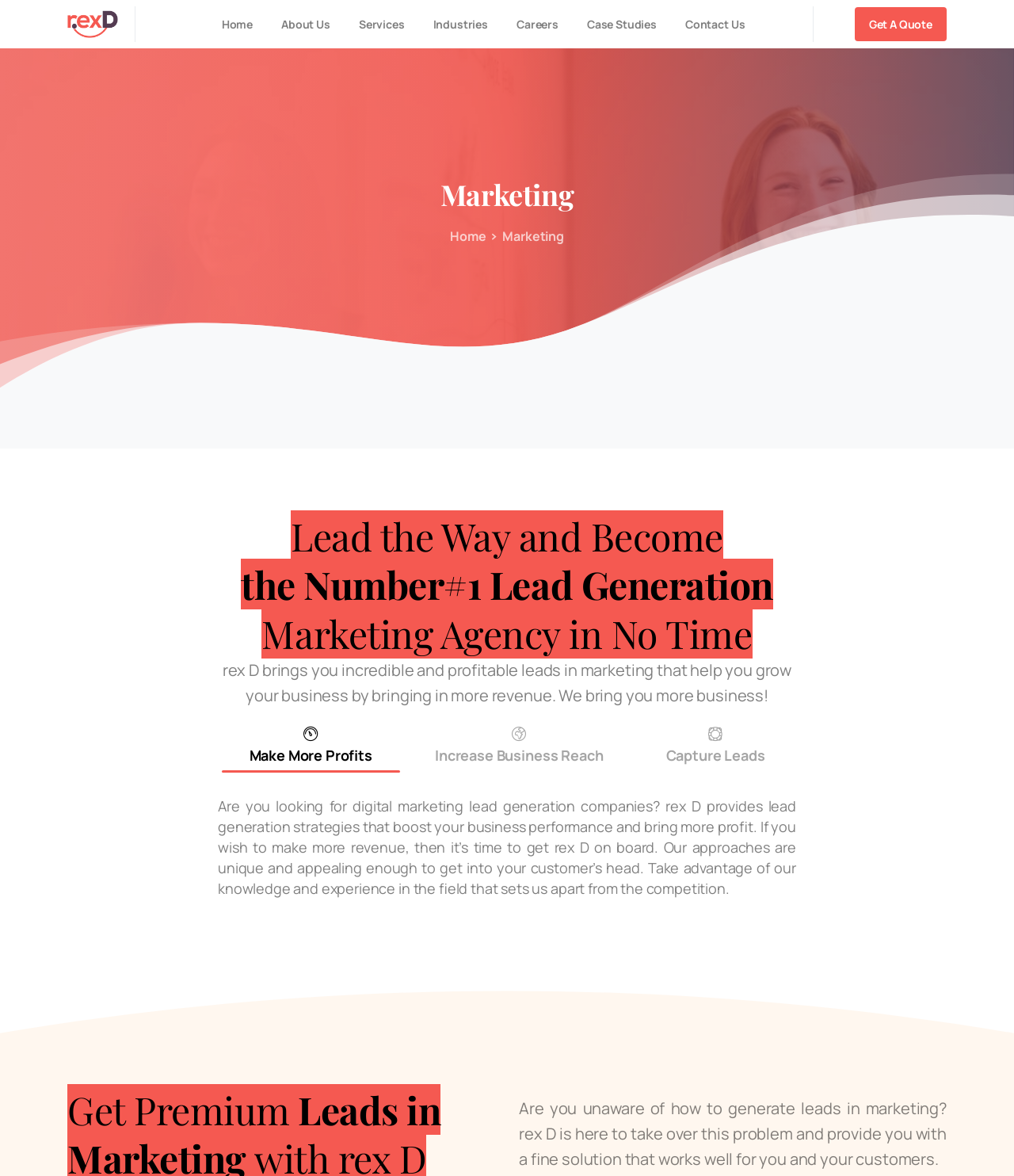Using the given element description, provide the bounding box coordinates (top-left x, top-left y, bottom-right x, bottom-right y) for the corresponding UI element in the screenshot: Services

[0.348, 0.005, 0.405, 0.036]